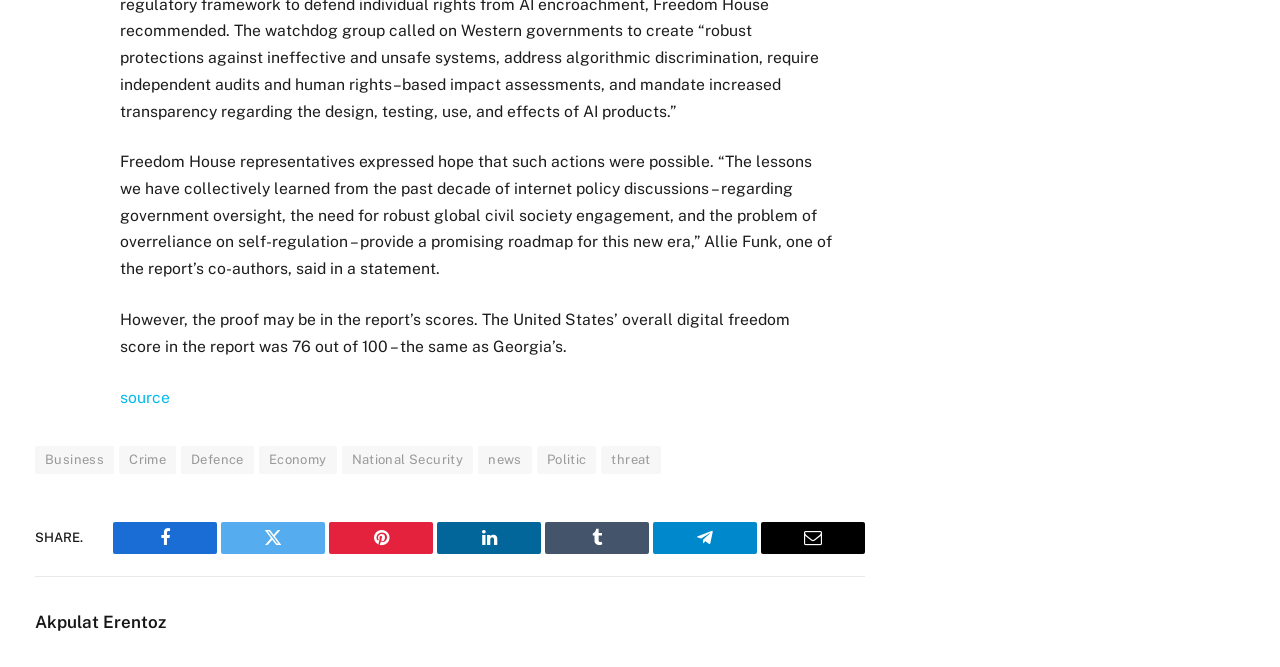Using the provided element description: "Akpulat Erentoz", identify the bounding box coordinates. The coordinates should be four floats between 0 and 1 in the order [left, top, right, bottom].

[0.027, 0.918, 0.13, 0.948]